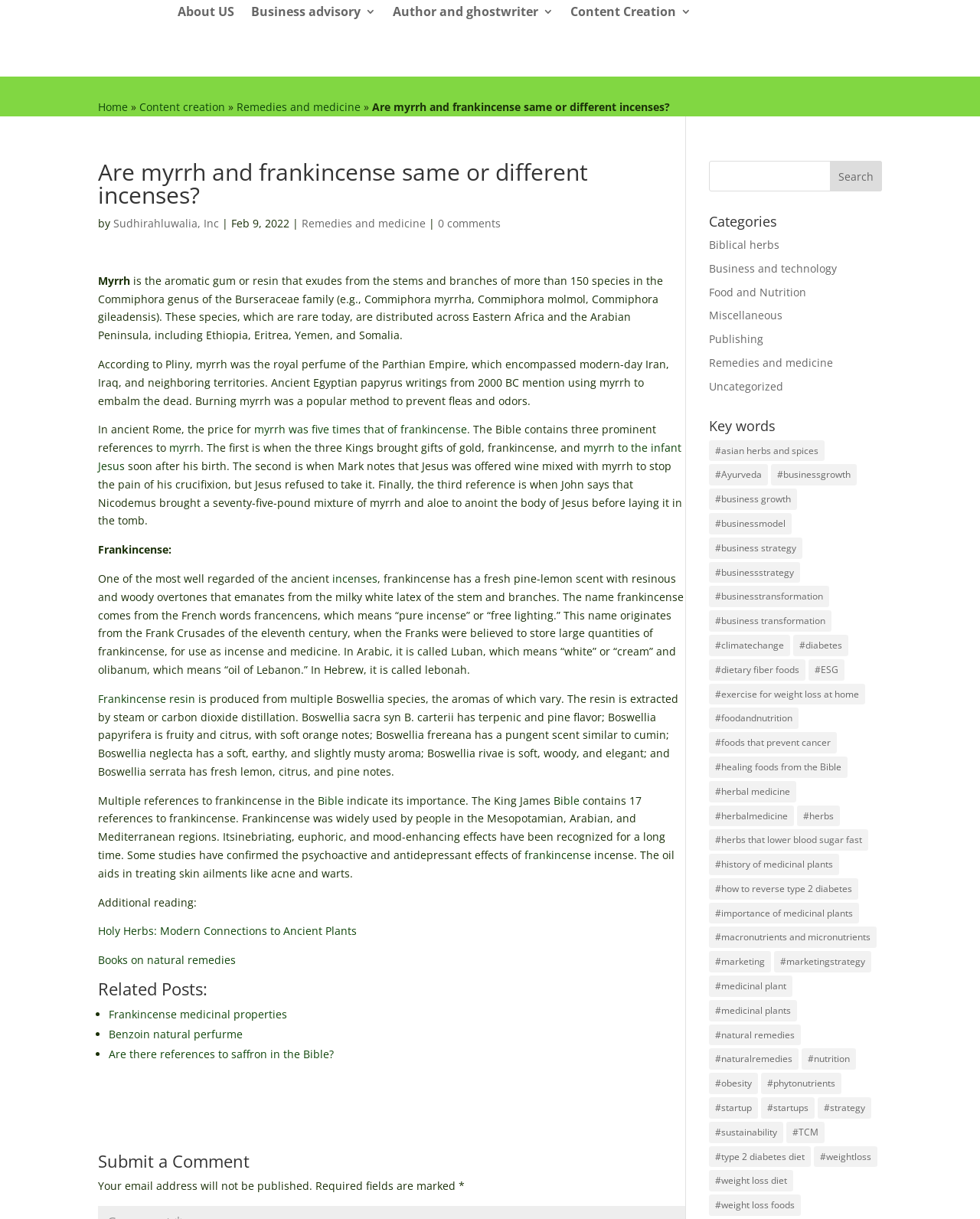Determine the bounding box coordinates for the HTML element described here: "#importance of medicinal plants".

[0.723, 0.74, 0.877, 0.758]